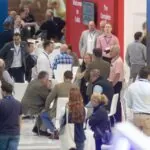Give an in-depth description of the image.

The image captures a bustling scene at the LAMMA show, where attendees are engaged in discussions and networking. A diverse group of people, dressed in various professional attire, can be seen interacting and exchanging ideas. The background features colorful displays and signage, suggesting a vibrant atmosphere of innovation and collaboration in the agricultural sector. This event marks a significant occasion, celebrating a decade of the Easy Petrol Post Driver showcasing its alternative post driving machine. The lively interactions highlight the importance of such fairs in bringing together industry professionals, fostering connections, and sharing advancements in farming technology.